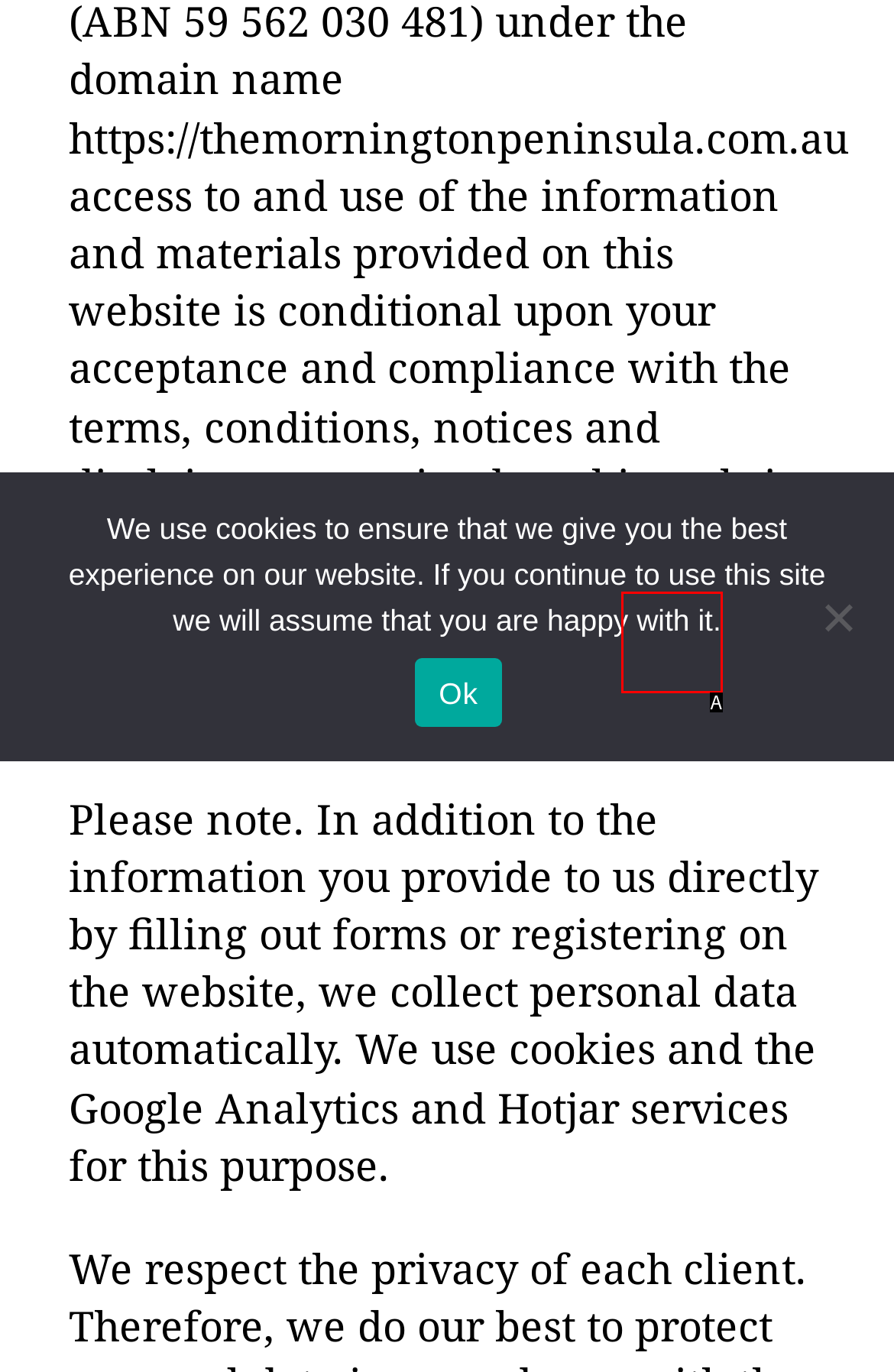Identify the HTML element that best fits the description: Go to Top. Respond with the letter of the corresponding element.

A